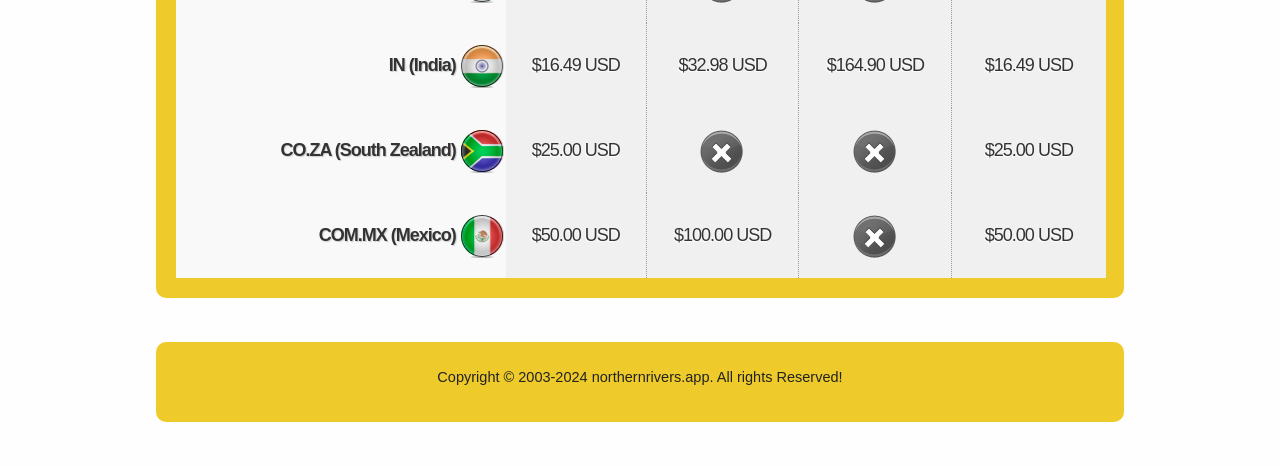Answer the question using only a single word or phrase: 
What is the price of the first option for the domain IN?

$16.49 USD